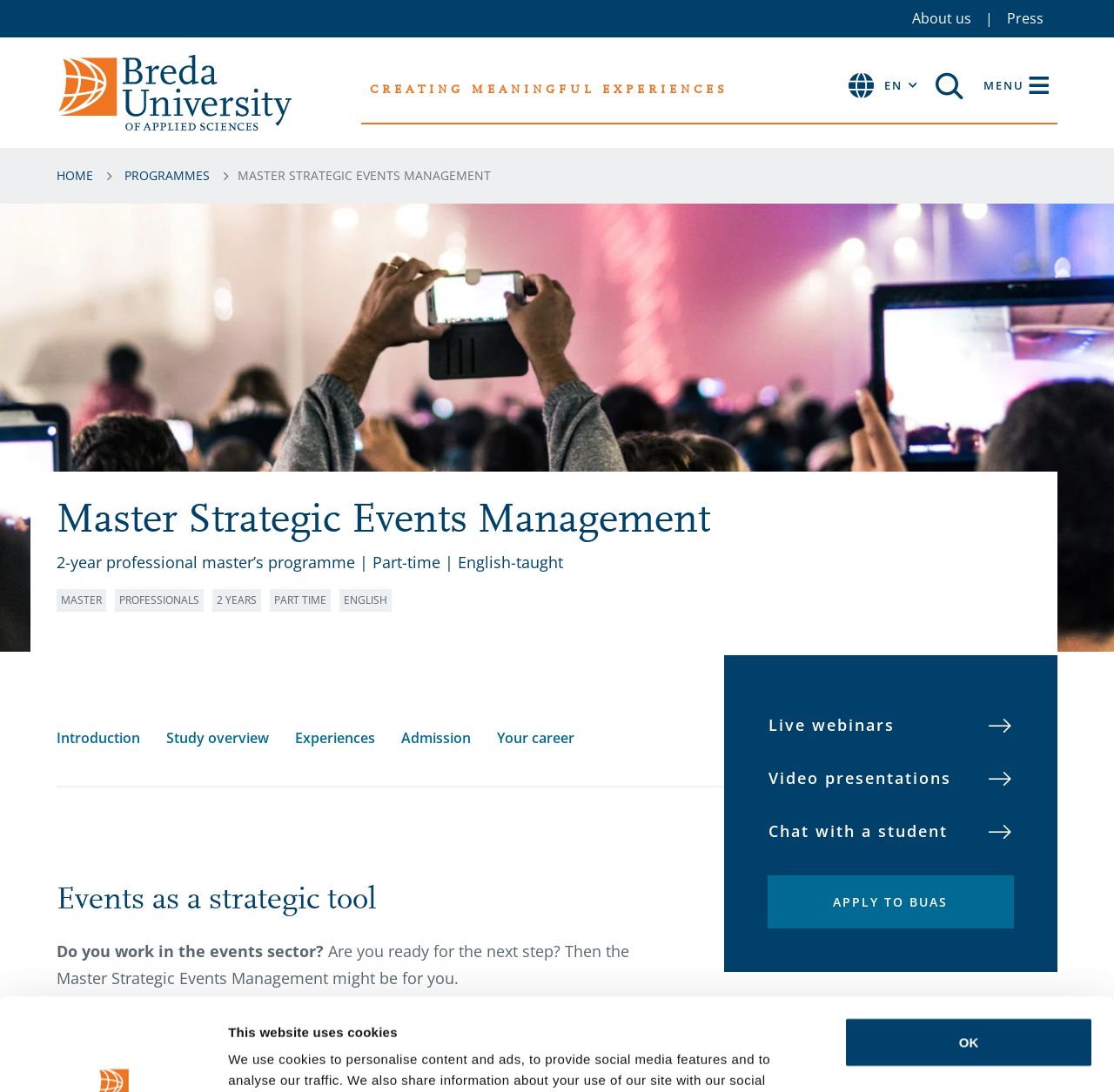What is the name of the university?
Look at the screenshot and respond with one word or a short phrase.

Breda University of Applied Sciences